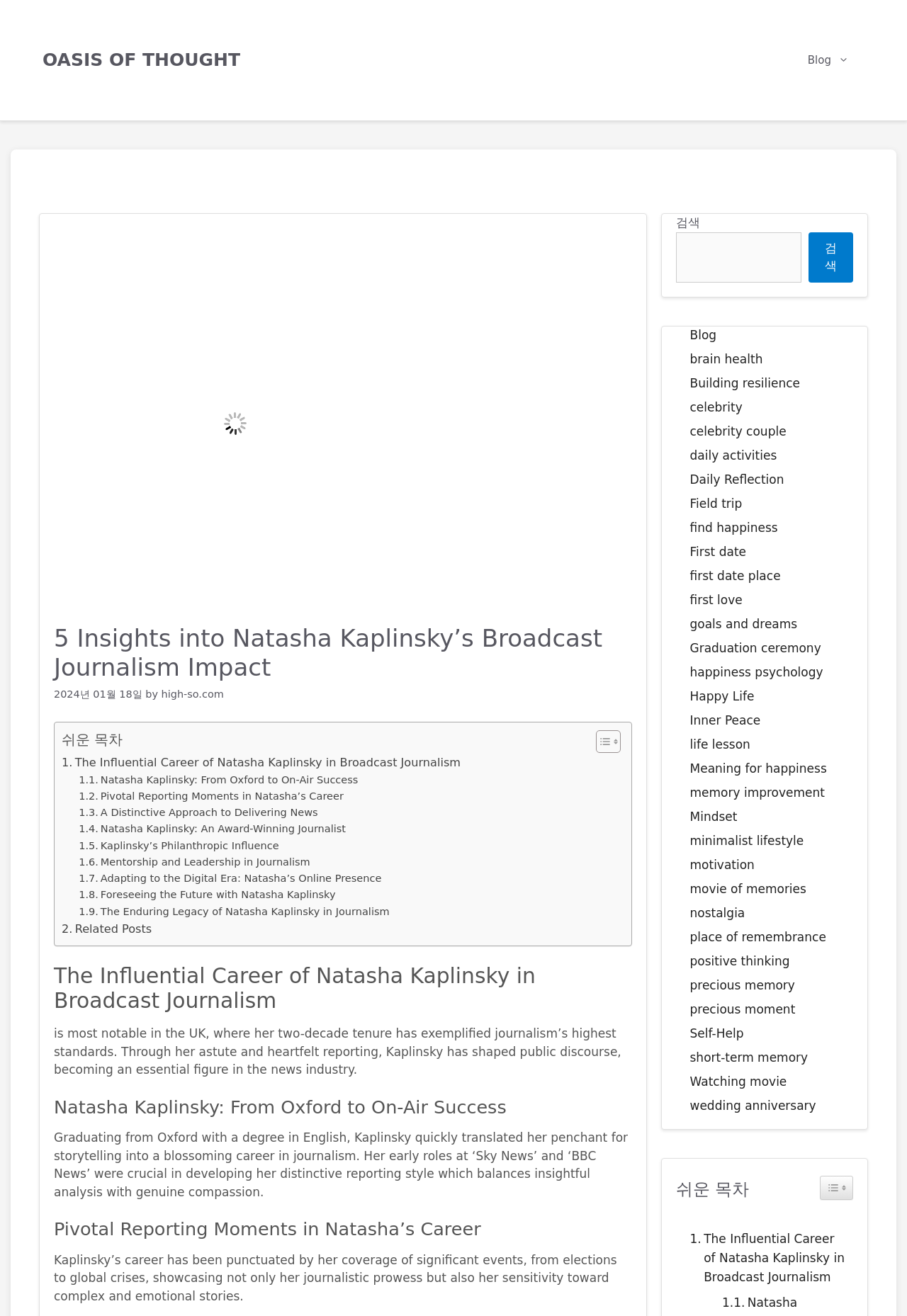Using the information in the image, could you please answer the following question in detail:
What is the degree Natasha Kaplinsky graduated with from Oxford?

According to the article, Natasha Kaplinsky graduated from Oxford with a degree in English, which is mentioned in the section 'Natasha Kaplinsky: From Oxford to On-Air Success'.